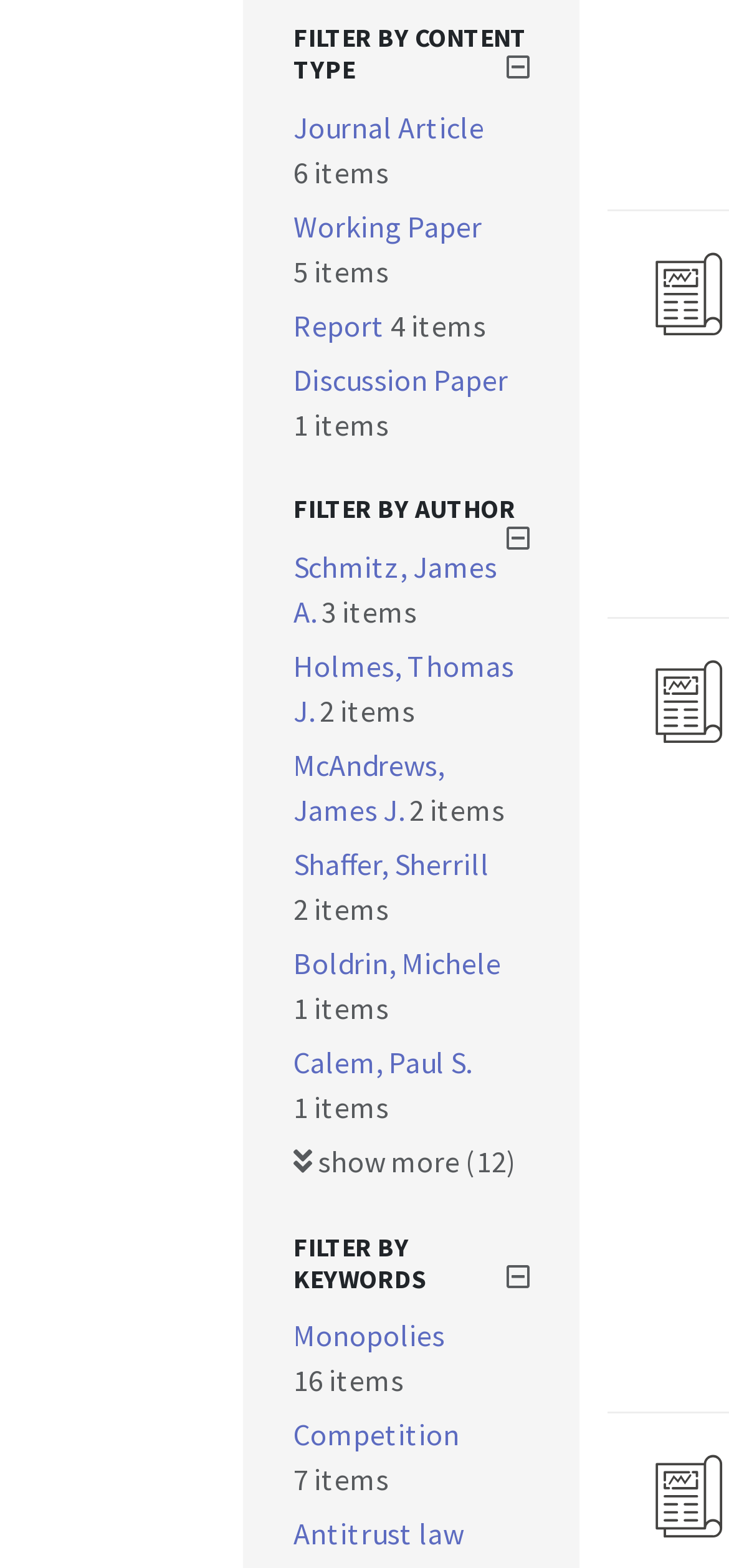Given the element description, predict the bounding box coordinates in the format (top-left x, top-left y, bottom-right x, bottom-right y), using floating point numbers between 0 and 1: McAndrews, James J.

[0.403, 0.476, 0.61, 0.528]